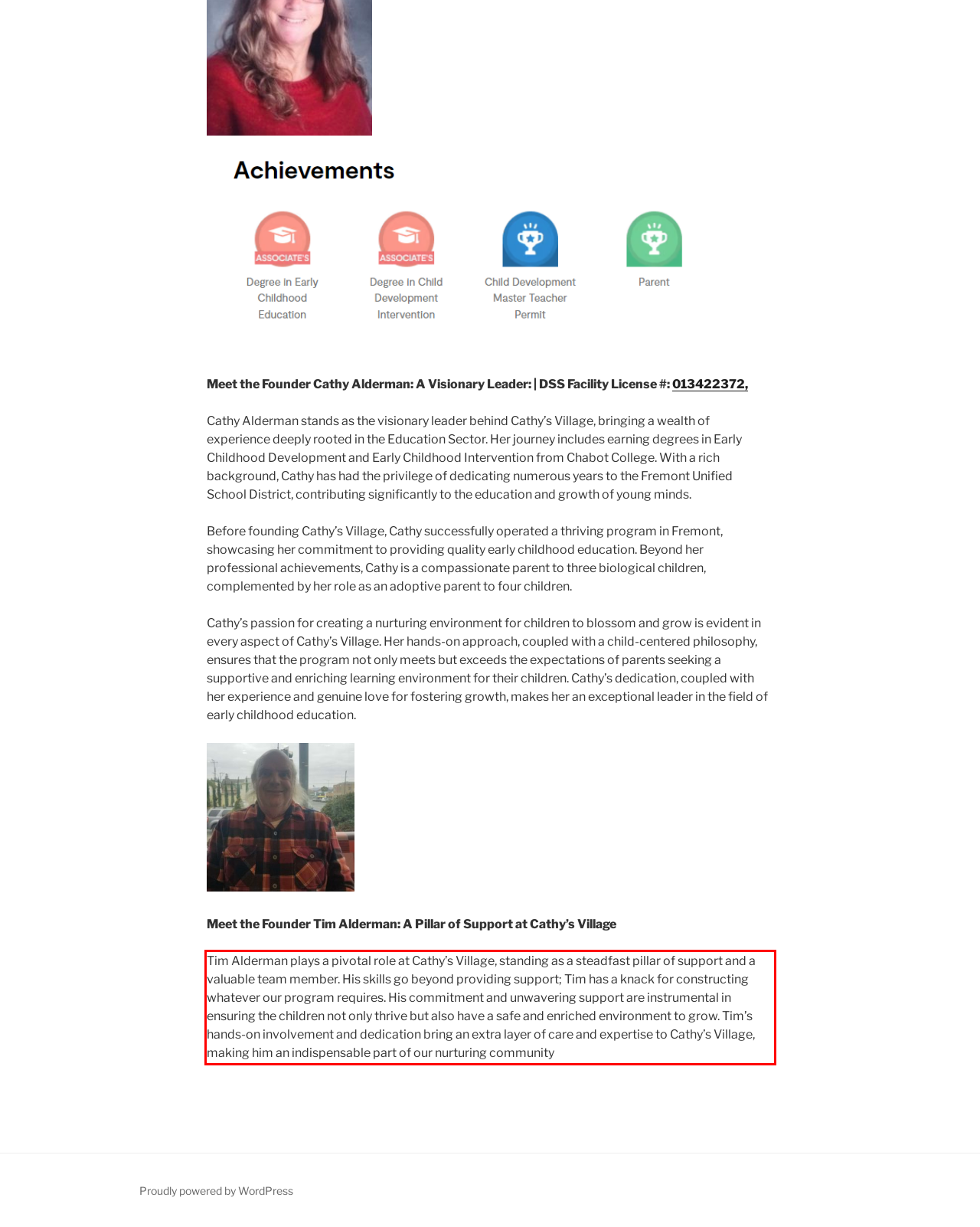Using the webpage screenshot, recognize and capture the text within the red bounding box.

Tim Alderman plays a pivotal role at Cathy’s Village, standing as a steadfast pillar of support and a valuable team member. His skills go beyond providing support; Tim has a knack for constructing whatever our program requires. His commitment and unwavering support are instrumental in ensuring the children not only thrive but also have a safe and enriched environment to grow. Tim’s hands-on involvement and dedication bring an extra layer of care and expertise to Cathy’s Village, making him an indispensable part of our nurturing community